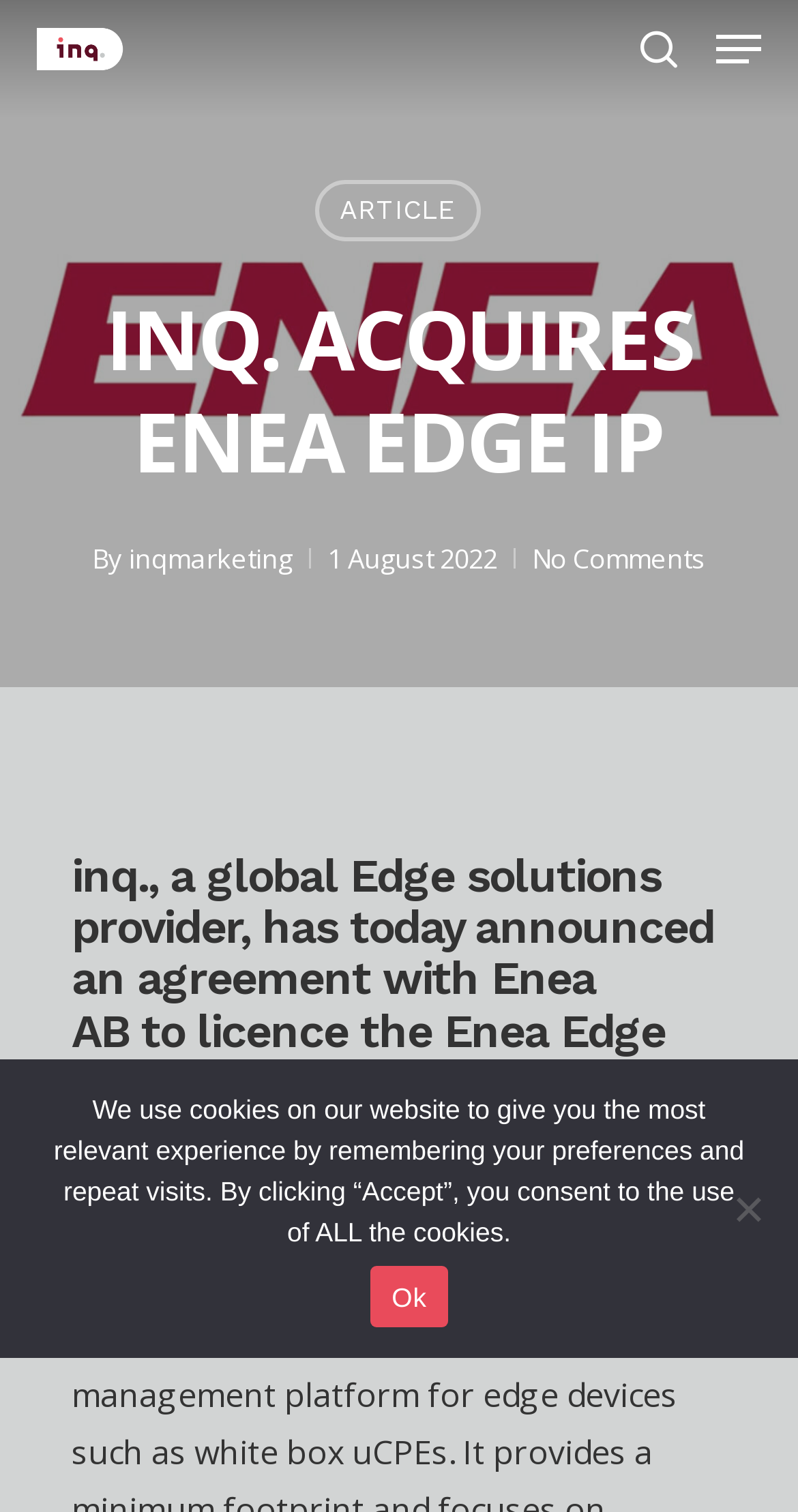What is the date of the article?
From the details in the image, provide a complete and detailed answer to the question.

The date of the article can be found in the text '1 August 2022' which is located below the author's name 'inqmarketing'.